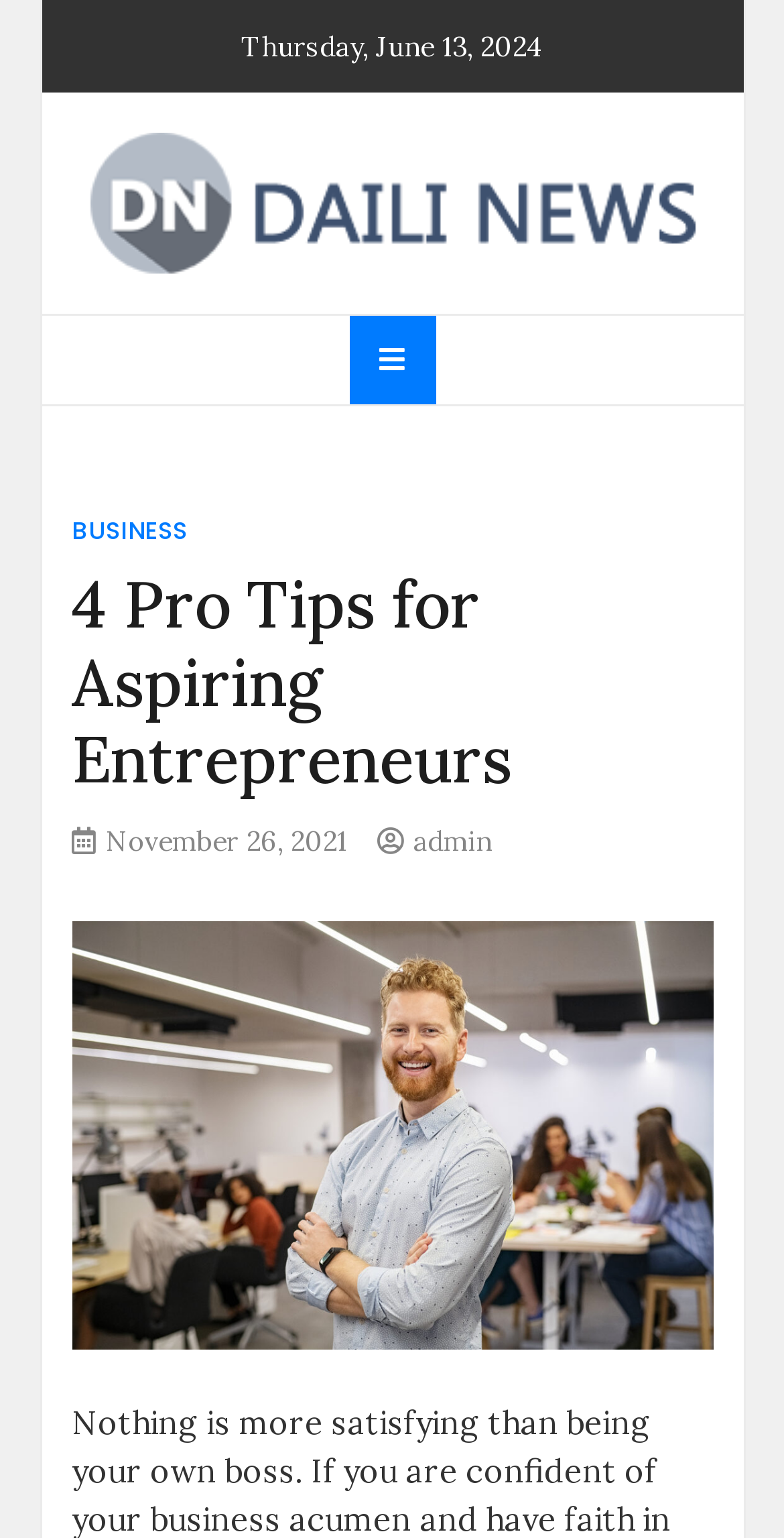Extract the text of the main heading from the webpage.

4 Pro Tips for Aspiring Entrepreneurs